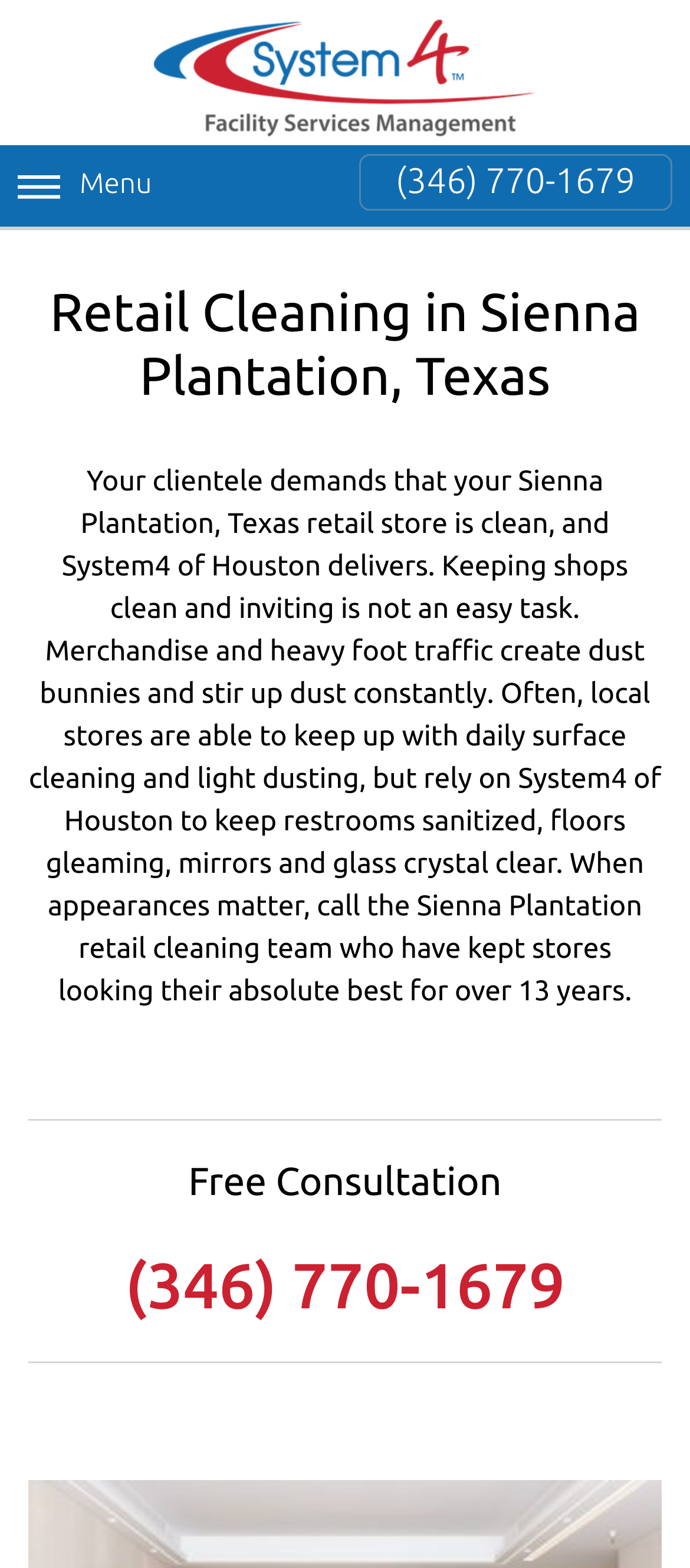Give a detailed account of the webpage, highlighting key information.

The webpage is about Professional Retail Cleaning services in Sienna Plantation, Texas, provided by System4 of Houston. At the top left of the page, there is an image with the company name "System4 of Houston". Next to the image, there is a "Menu" button. Below the image, there is a prominent heading that reads "Retail Cleaning in Sienna Plantation, Texas". 

On the right side of the page, there is a phone number "(346) 770-1679" displayed as a link, which is likely a call-to-action for potential customers. Below the phone number, there is a block of text that describes the importance of keeping retail stores clean and how System4 of Houston can help with that. The text explains that the company can provide services such as sanitizing restrooms, cleaning floors, and making mirrors and glass crystal clear.

Further down the page, there is a horizontal separator, followed by a heading that reads "Free Consultation". Below the heading, there is another instance of the phone number "(346) 770-1679", this time displayed as a link. Another horizontal separator is placed below the phone number, followed by some empty space.